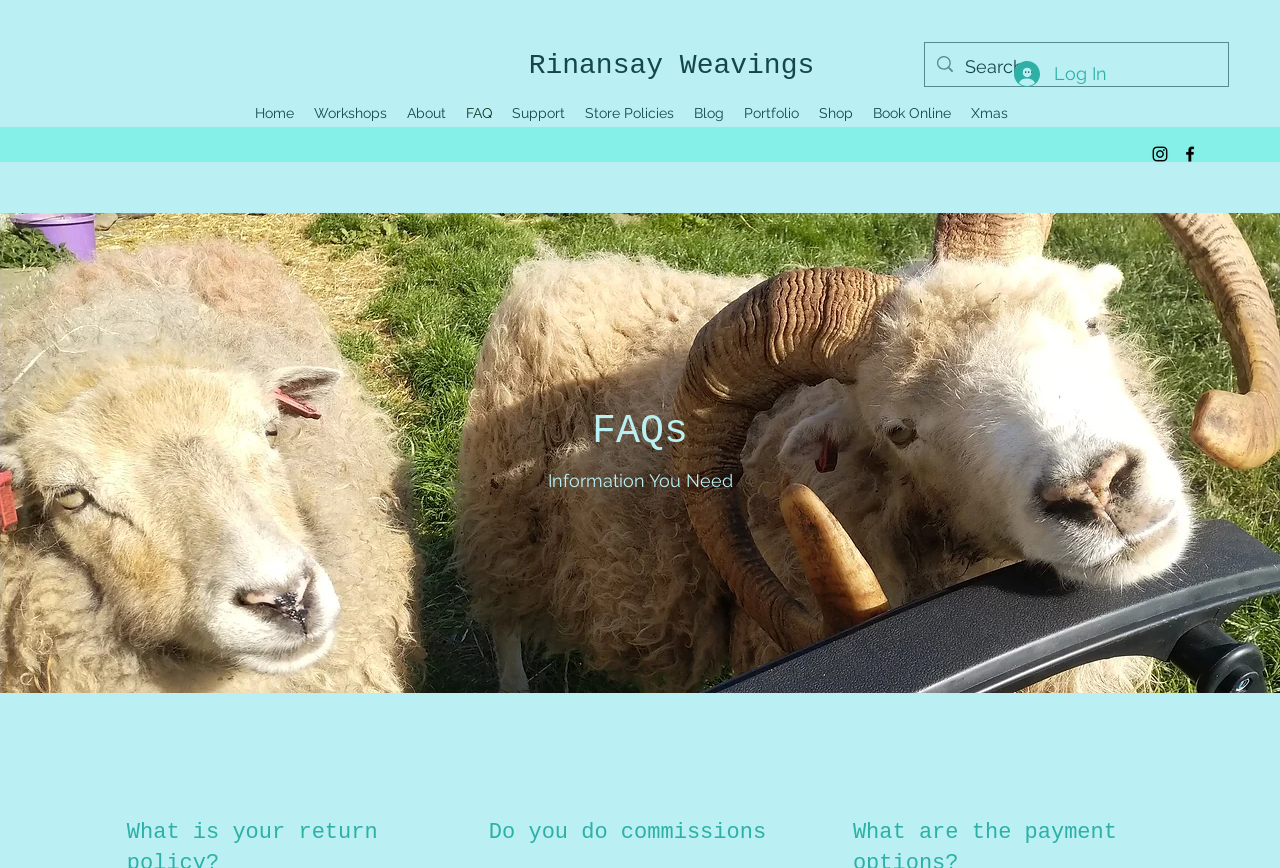Is there a search function on the webpage?
Look at the image and provide a short answer using one word or a phrase.

Yes